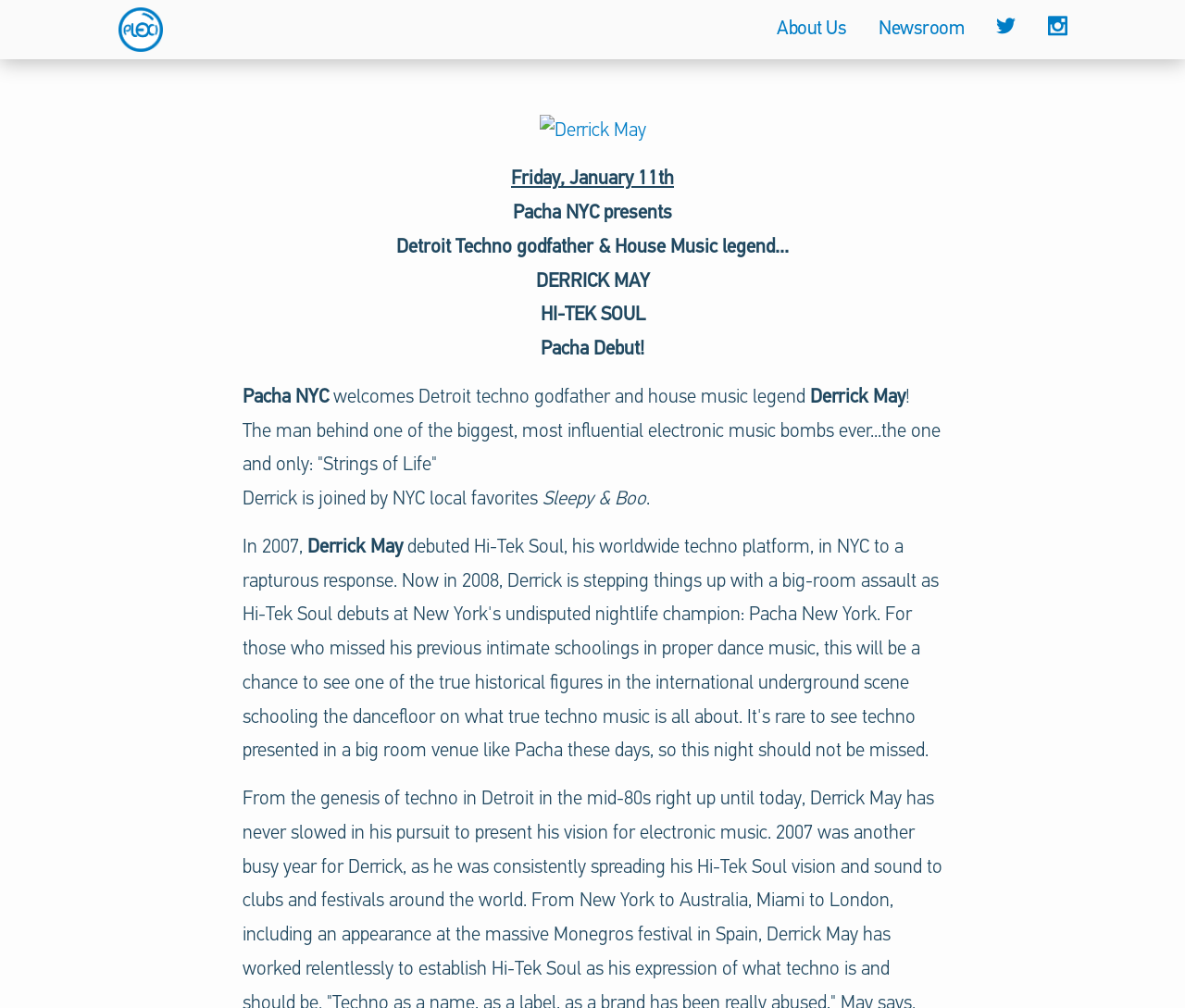Provide a single word or phrase answer to the question: 
What is the name of the event at Pacha NYC?

HI-TEK SOUL